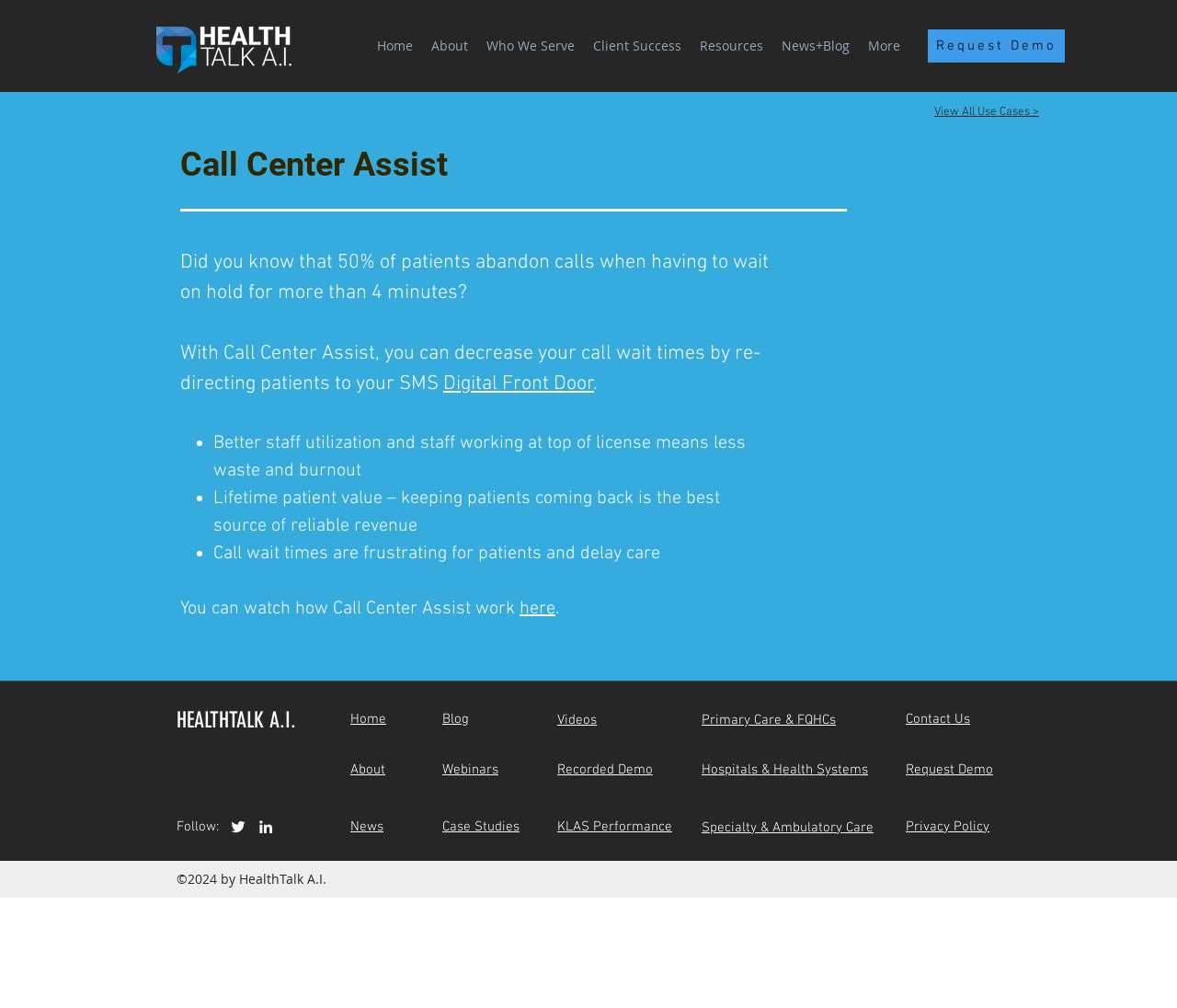Using the element description: "Who We Serve", determine the bounding box coordinates for the specified UI element. The coordinates should be four float numbers between 0 and 1, [left, top, right, bottom].

[0.405, 0.032, 0.496, 0.059]